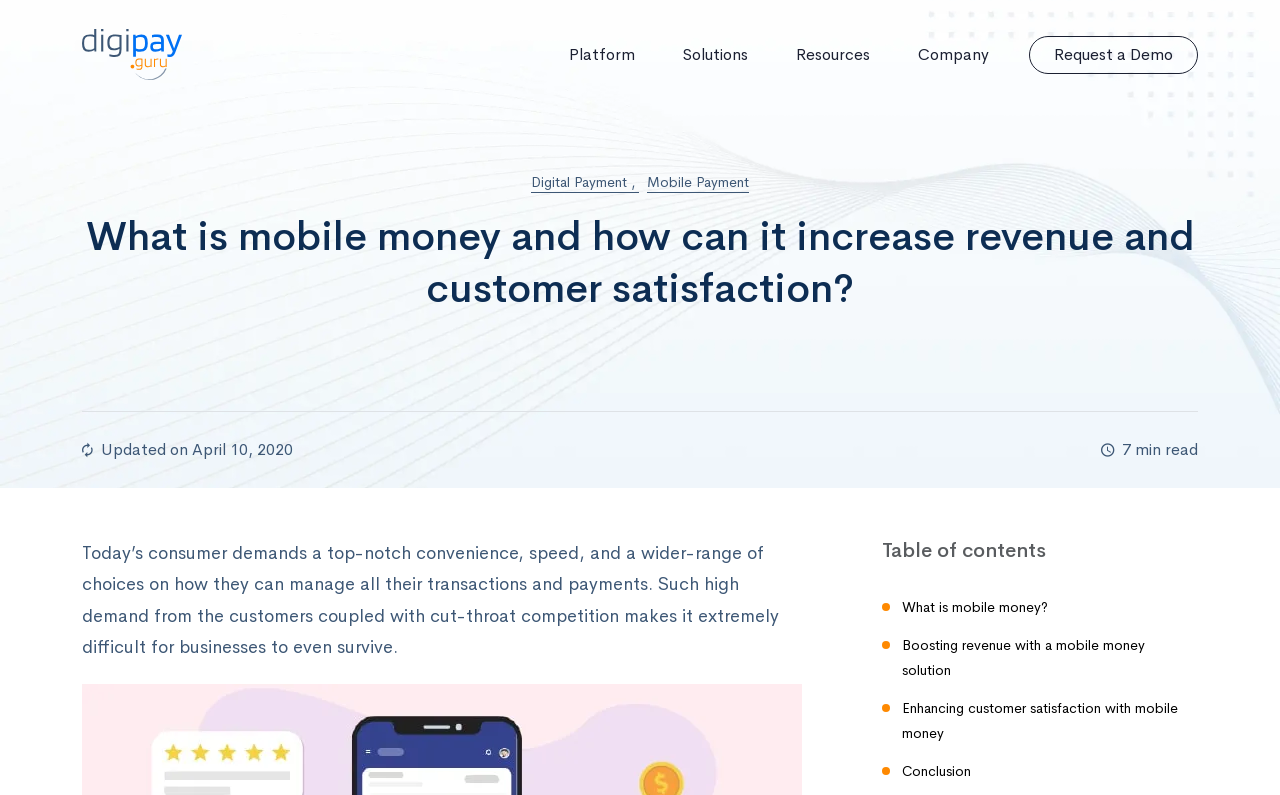Find the bounding box coordinates for the area that should be clicked to accomplish the instruction: "Click the logo".

[0.064, 0.051, 0.142, 0.082]